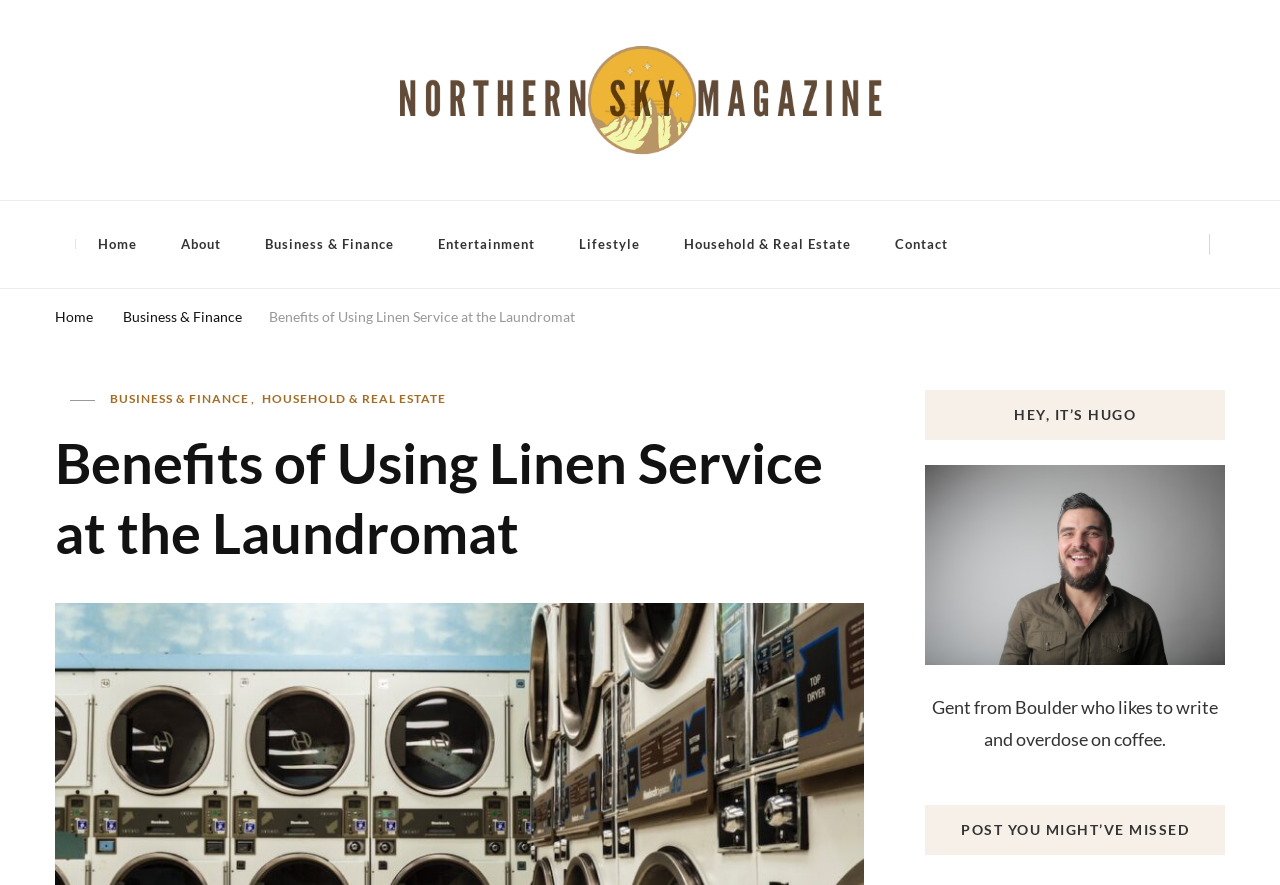Please identify the bounding box coordinates of the region to click in order to complete the given instruction: "navigate to Business & Finance section". The coordinates should be four float numbers between 0 and 1, i.e., [left, top, right, bottom].

[0.19, 0.238, 0.325, 0.314]